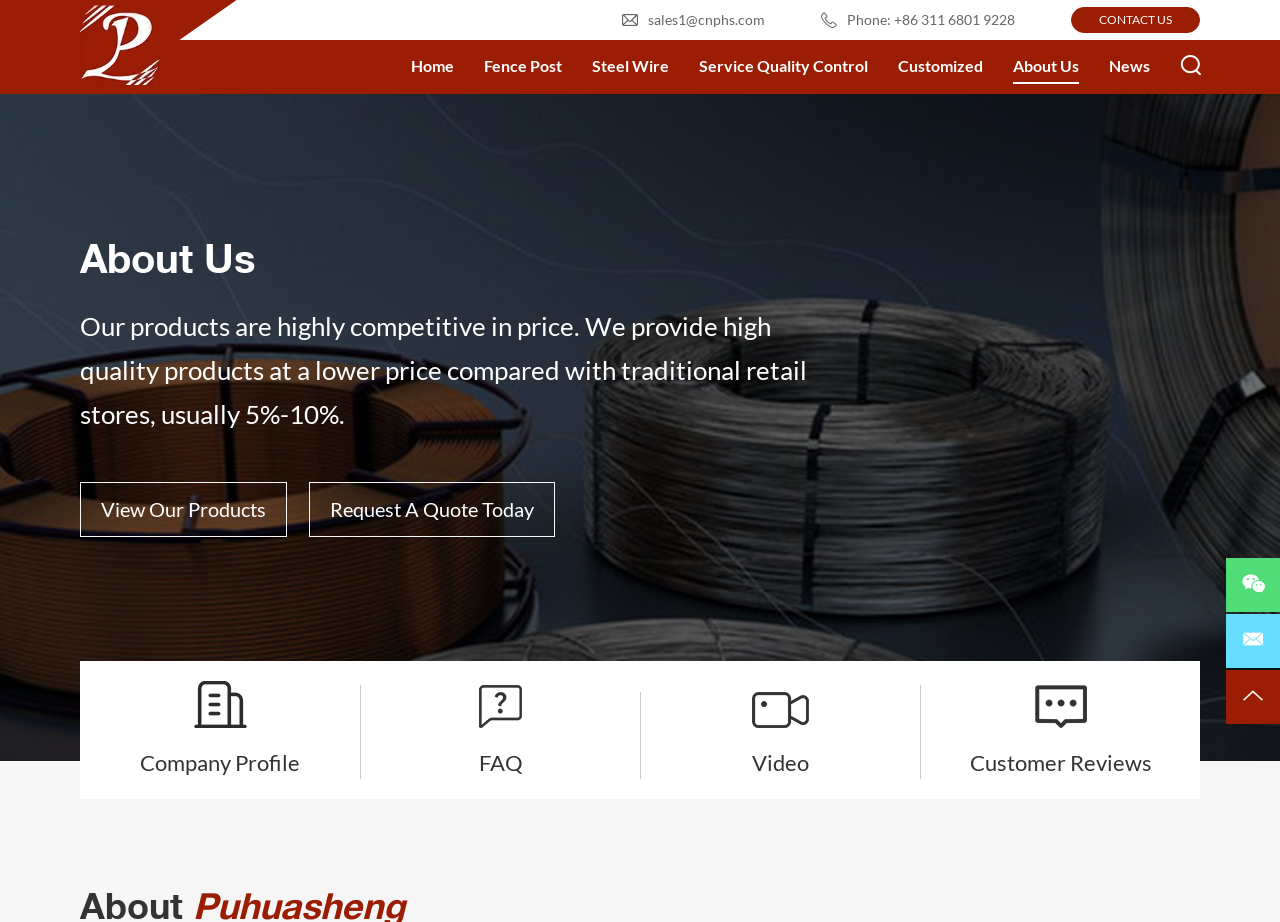What is the purpose of the textbox at the top right?
Please provide a single word or phrase in response based on the screenshot.

Search